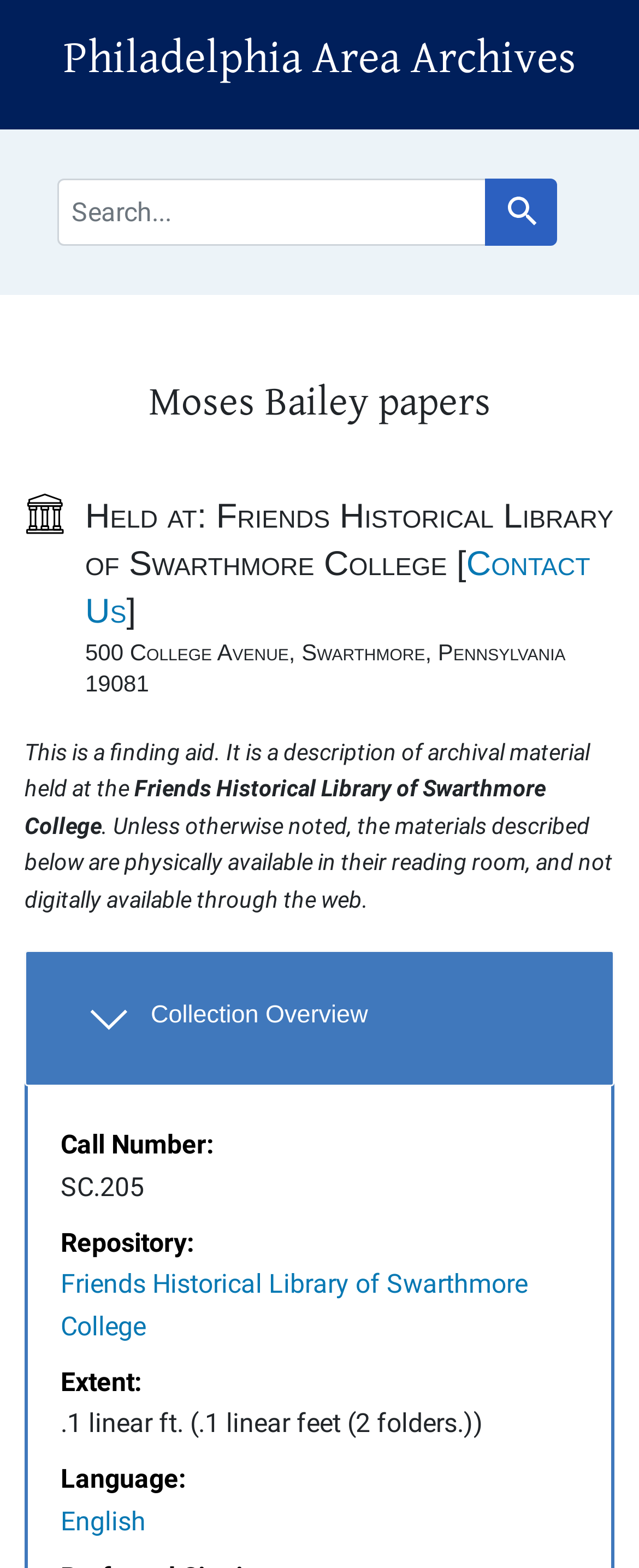Identify the bounding box coordinates for the element you need to click to achieve the following task: "Search for something". The coordinates must be four float values ranging from 0 to 1, formatted as [left, top, right, bottom].

[0.09, 0.113, 0.762, 0.156]